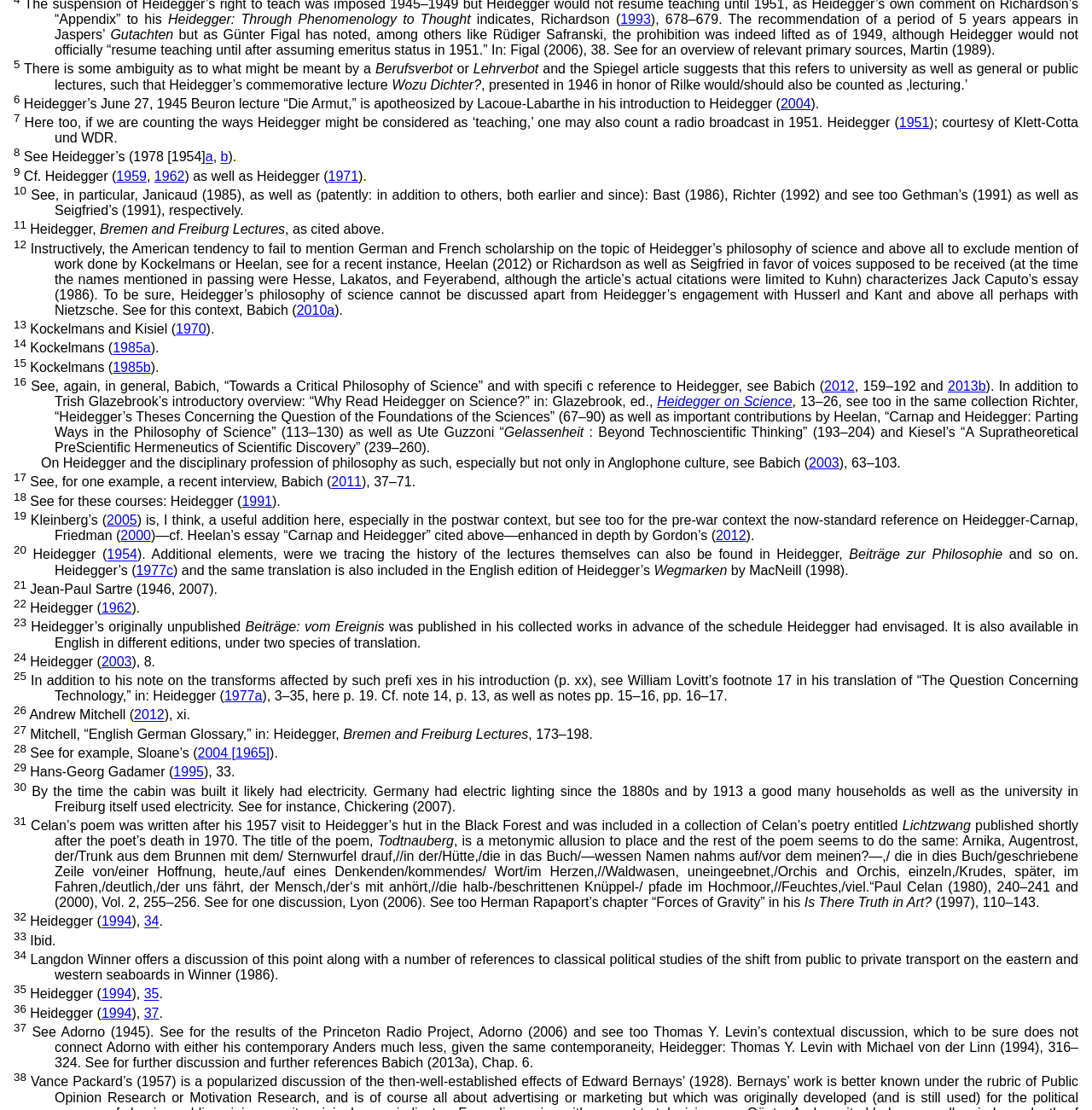Given the element description About, identify the bounding box coordinates for the UI element on the webpage screenshot. The format should be (top-left x, top-left y, bottom-right x, bottom-right y), with values between 0 and 1.

None